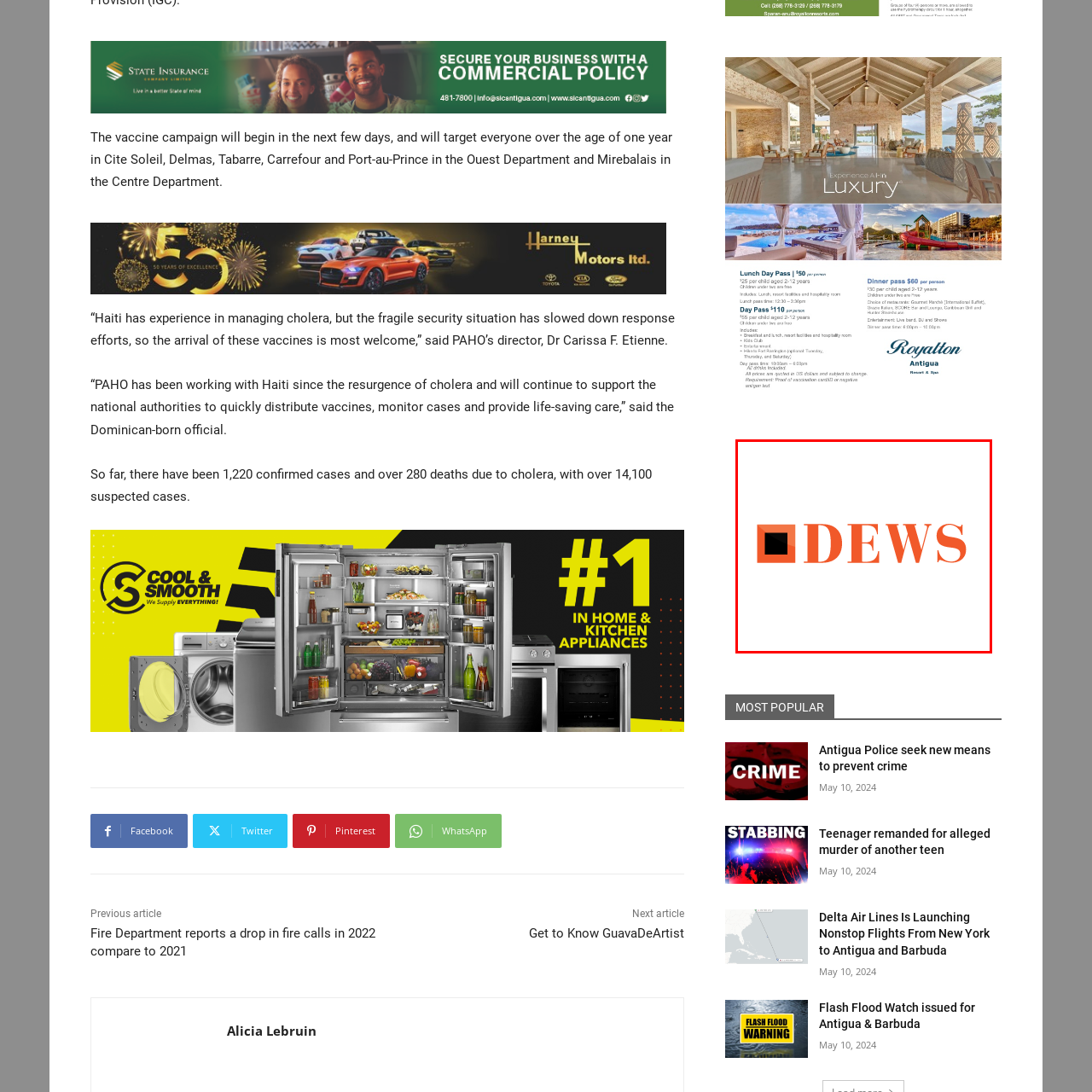Give an in-depth description of the image highlighted with the red boundary.

The image features the stylized logo of "DEWS," prominently displaying the name in bold, orange letters. To the left of the text, there is a distinctive graphic element: a square with a black fill inside a larger orange square. This contrast emphasizes the logo, making it visually striking. The clean lines and modern design suggest a contemporary brand identity, potentially associated with a news or information platform, as indicated by the context surrounding its use.